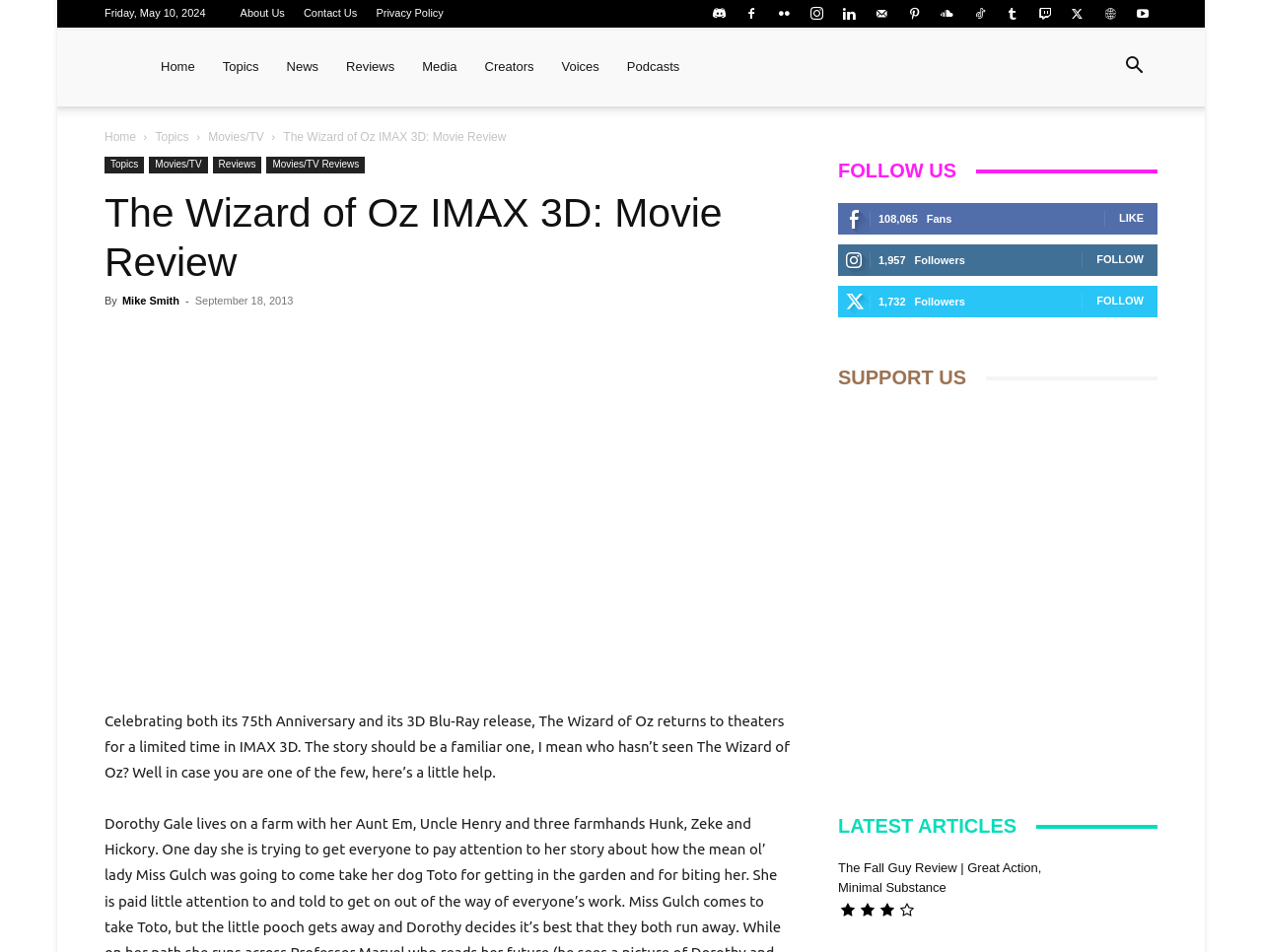Who is the author of the movie review?
Please respond to the question with a detailed and thorough explanation.

I found the author of the movie review by looking at the link element that says 'Mike Smith' which is located below the heading 'The Wizard of Oz IMAX 3D: Movie Review' and next to the text 'By'.